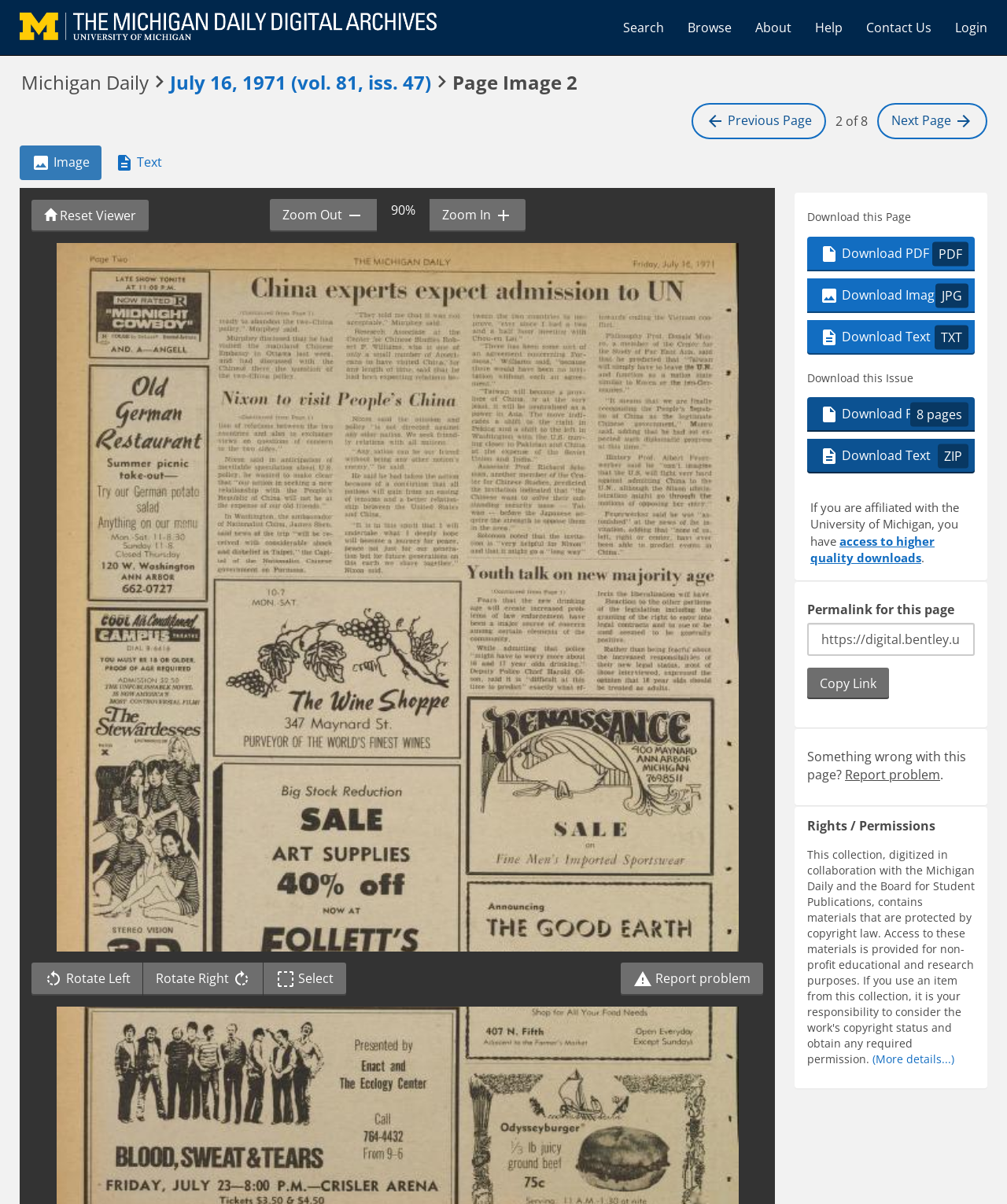Illustrate the webpage's structure and main components comprehensively.

This webpage is an archive of the Michigan Daily newspaper, specifically the second page of the July 16, 1971 issue (volume 81, issue 47). At the top left, there is a link to "The Michigan Daily Digital Archives" accompanied by an image with the same name. To the right of this, there are several links for navigation, including "Search", "Browse", "About", "Help", "Contact Us", and "Login".

Below these links, there is a heading that displays the title of the page, "Michigan Daily July 16, 1971 (vol. 81, iss. 47) Page Image 2". Underneath this heading, there is a link to the issue's title, "July 16, 1971 (vol. 81, iss. 47)". 

On the right side of the page, there are navigation links to move to the previous or next page, with a text "2 of 8" indicating the current page number. Below this, there is a tab list with two tabs, "Image" and "Text", which allow users to switch between image and text views of the page.

The main content of the page is an image of the newspaper page, with various controls to manipulate the image, such as zooming, rotating, and selecting. There are also links to report problems with the page and to download the page in different formats, including PDF, JPG, and TXT.

Further down the page, there are sections for downloading the entire issue, with options to download a PDF of all 8 pages or a ZIP file of the text. There is also a note about accessing higher-quality downloads for University of Michigan affiliates.

The page concludes with a section for reporting problems, a permalink for the page, and a section on rights and permissions, with a button to view more details.